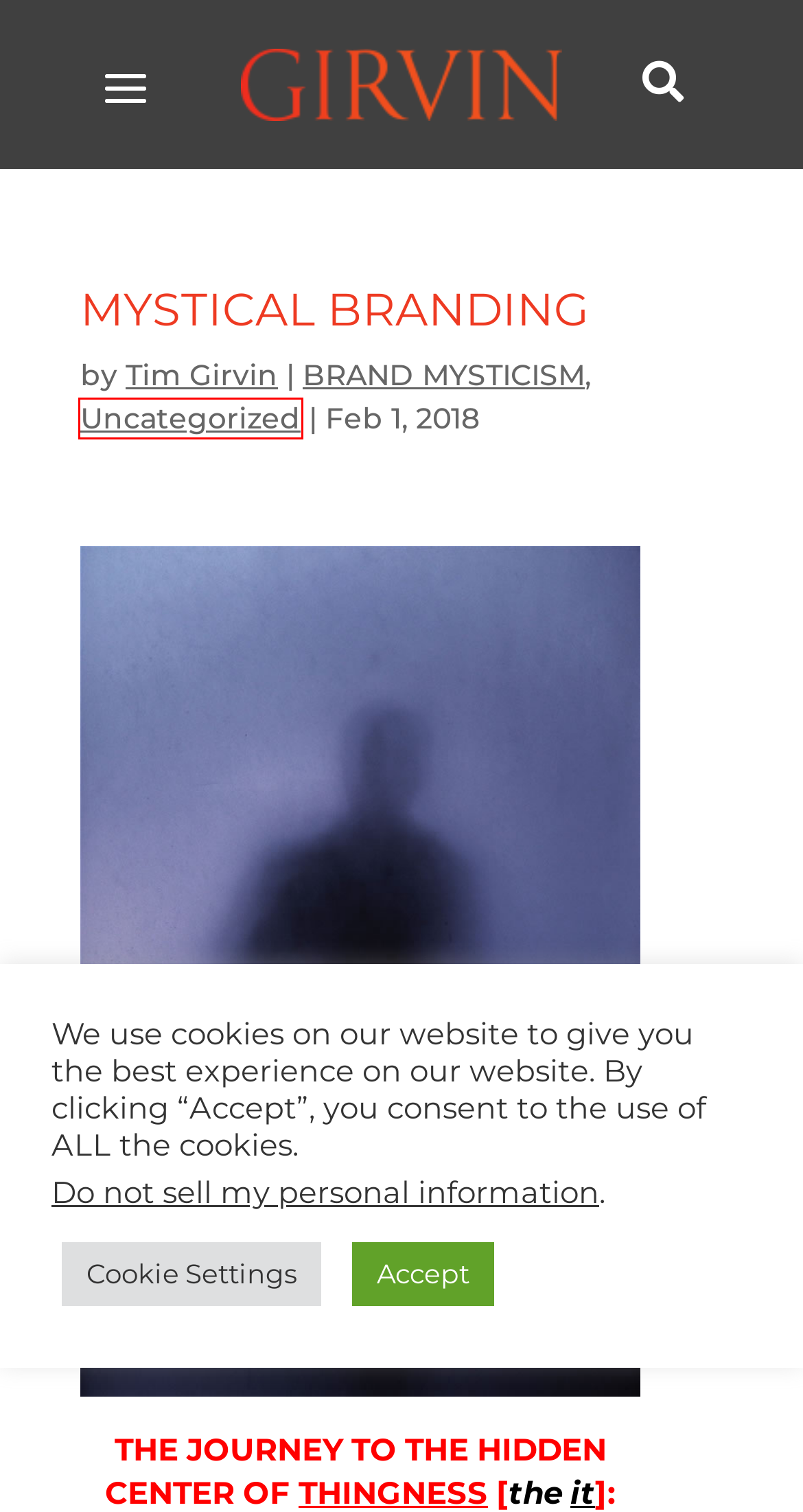Examine the screenshot of the webpage, which has a red bounding box around a UI element. Select the webpage description that best fits the new webpage after the element inside the red bounding box is clicked. Here are the choices:
A. Artists Archives - Girvin | Strategic Branding & Design
B. BRAND MYSTICISM Archives - Girvin | Strategic Branding & Design
C. Uncategorized Archives - Girvin | Strategic Branding & Design
D. Tim Girvin, Author at Girvin | Strategic Branding & Design
E. Brands and the Quest for Meaning - Girvin | Strategic Branding & Design
F. The Symbolism of the X - Girvin | Strategic Branding & Design
G. General Archives - Girvin | Strategic Branding & Design
H. Human brands Archives - Girvin | Strategic Branding & Design

C